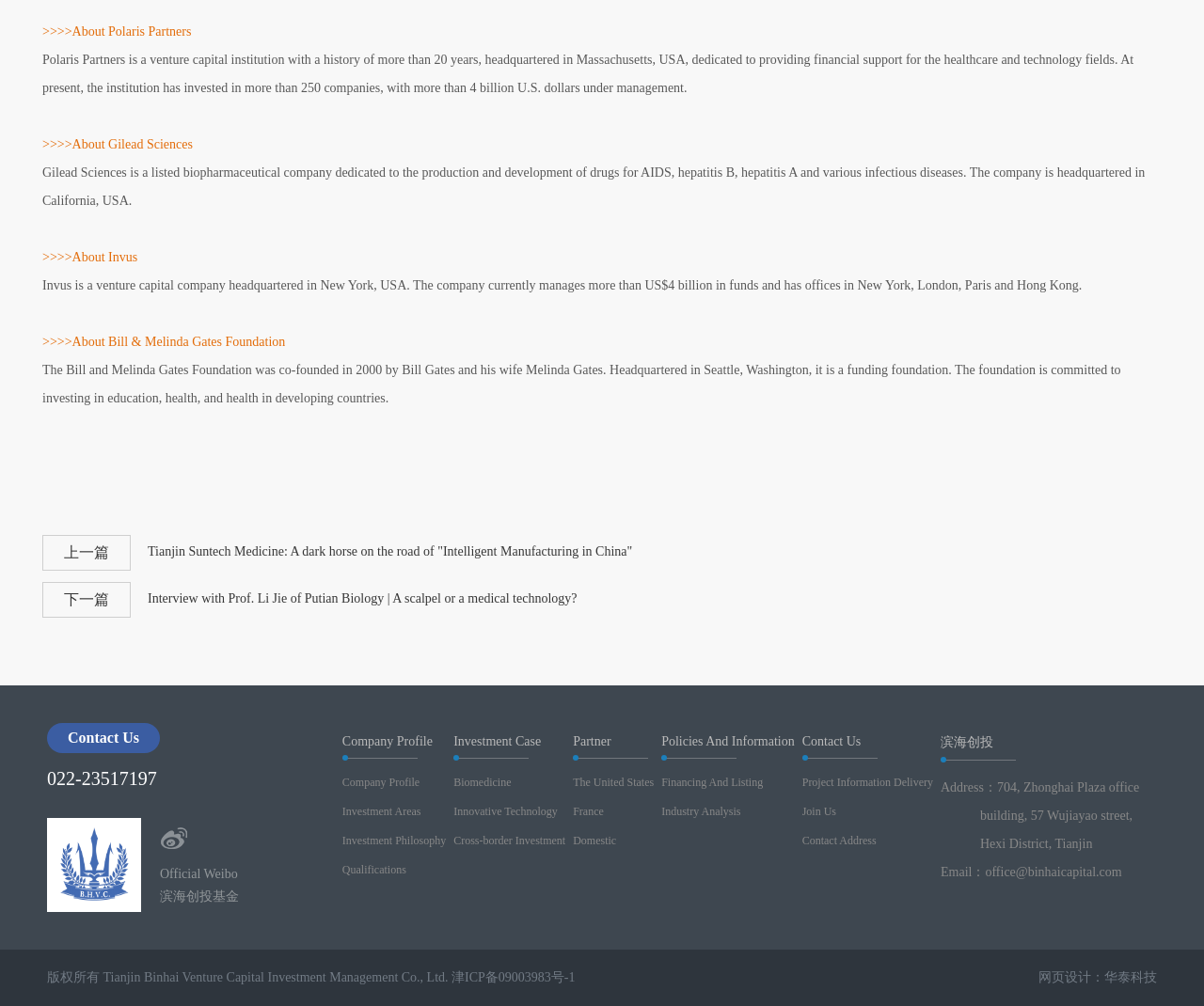Determine the bounding box for the UI element as described: "title="1000 for 10 Program"". The coordinates should be represented as four float numbers between 0 and 1, formatted as [left, top, right, bottom].

None